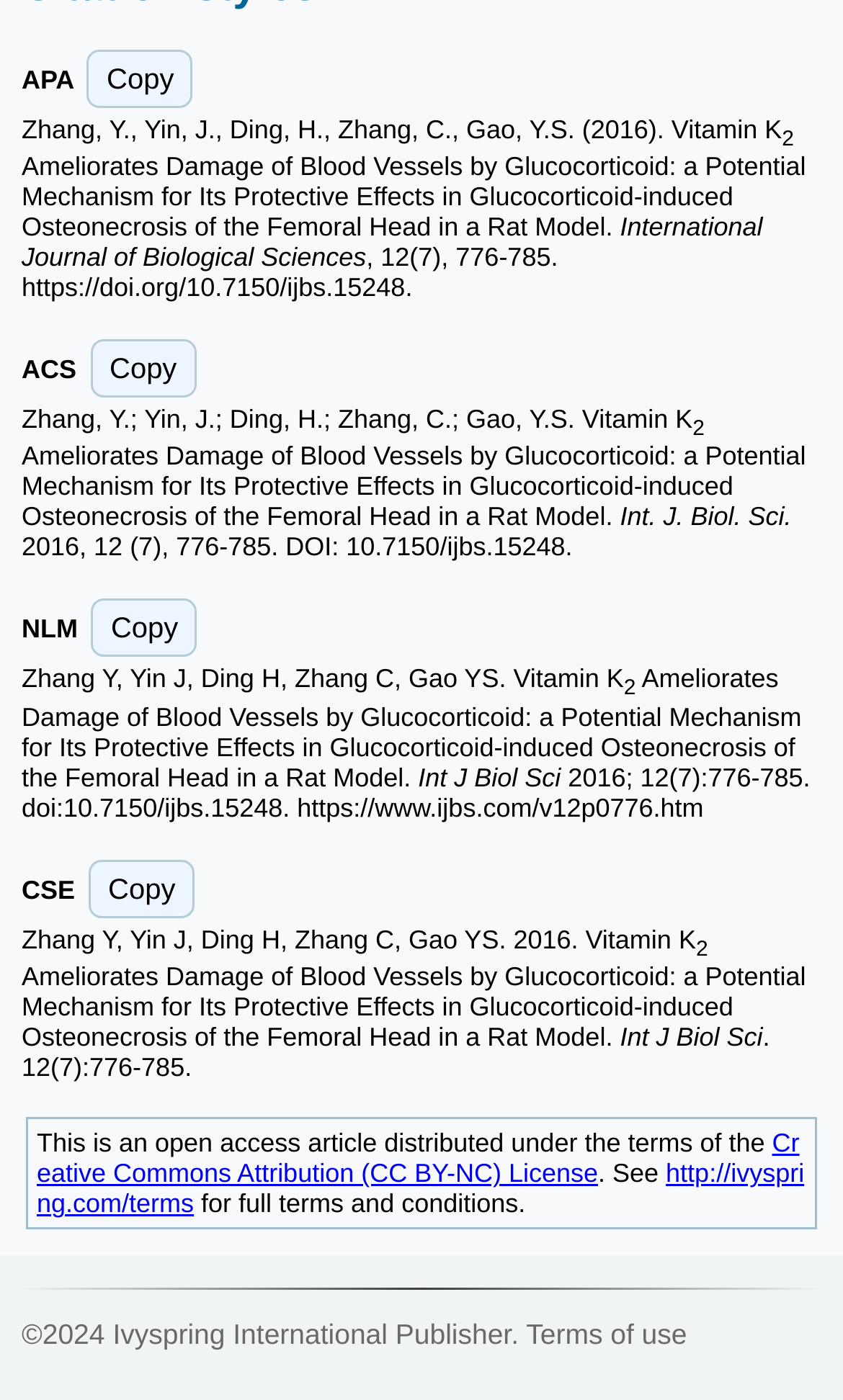Identify the bounding box coordinates of the section to be clicked to complete the task described by the following instruction: "Copy ACS citation". The coordinates should be four float numbers between 0 and 1, formatted as [left, top, right, bottom].

[0.107, 0.242, 0.233, 0.284]